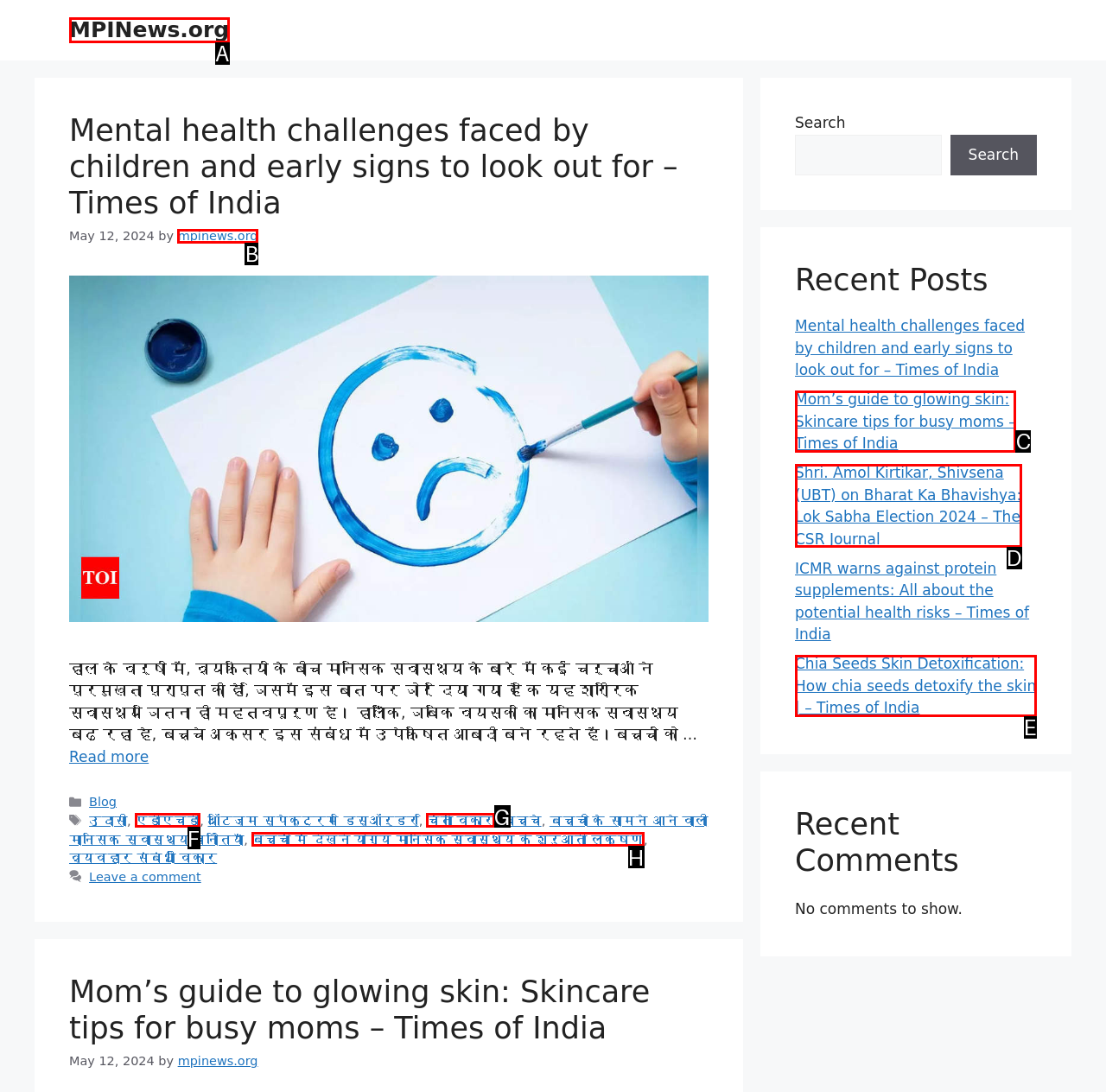From the given choices, indicate the option that best matches: MPINews.org
State the letter of the chosen option directly.

A